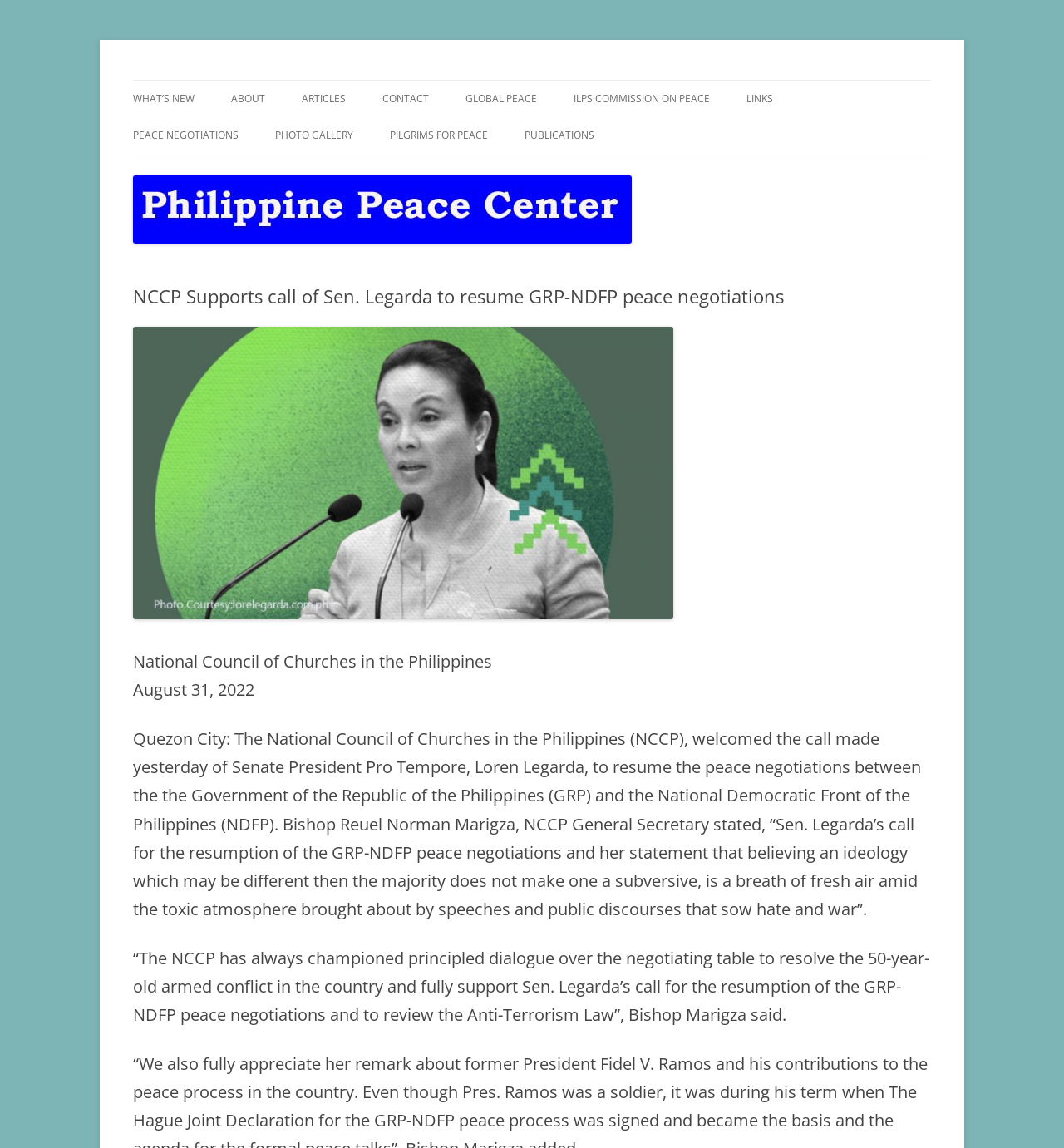Pinpoint the bounding box coordinates of the element that must be clicked to accomplish the following instruction: "Click on the 'WHAT’S NEW' link". The coordinates should be in the format of four float numbers between 0 and 1, i.e., [left, top, right, bottom].

[0.125, 0.07, 0.183, 0.102]